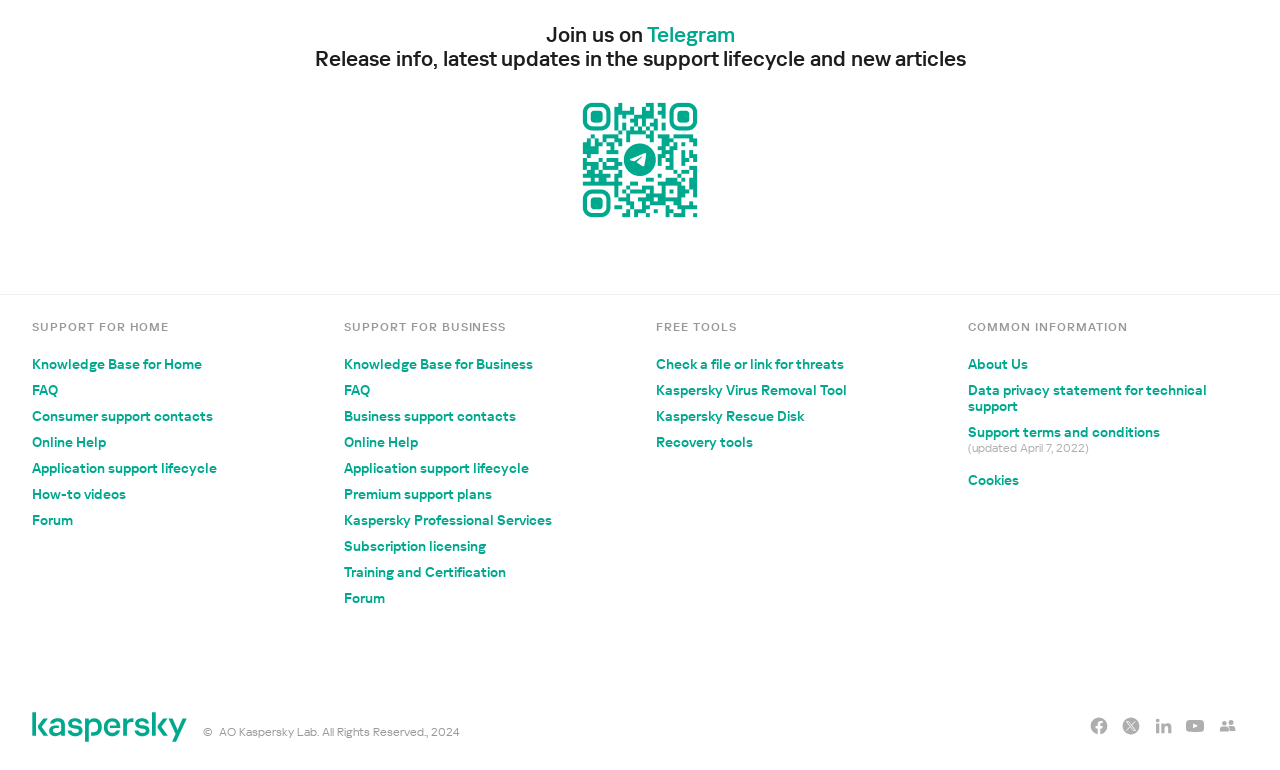Can you pinpoint the bounding box coordinates for the clickable element required for this instruction: "Go to Forum"? The coordinates should be four float numbers between 0 and 1, i.e., [left, top, right, bottom].

[0.949, 0.927, 0.968, 0.963]